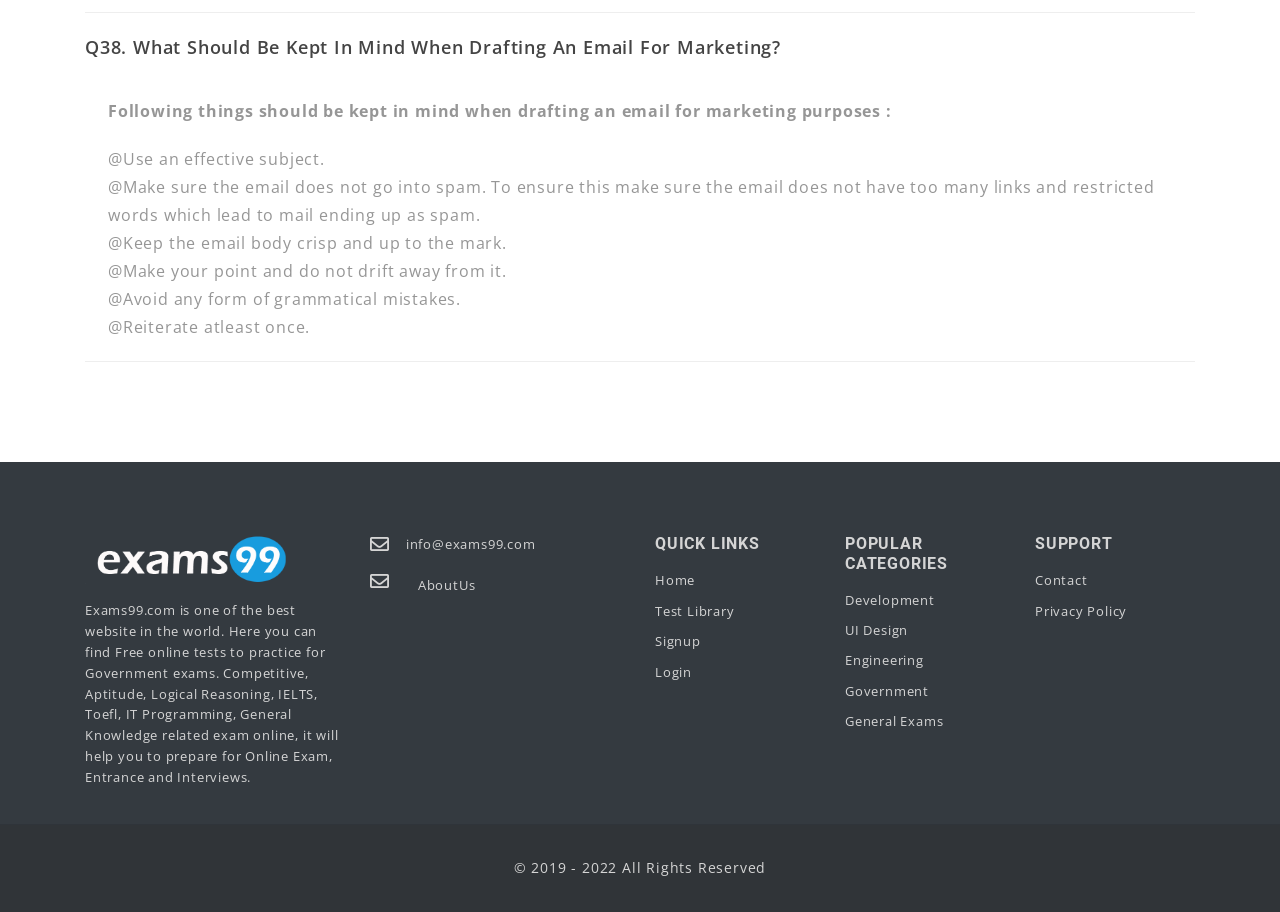Predict the bounding box of the UI element based on the description: "Contact". The coordinates should be four float numbers between 0 and 1, formatted as [left, top, right, bottom].

[0.809, 0.62, 0.934, 0.653]